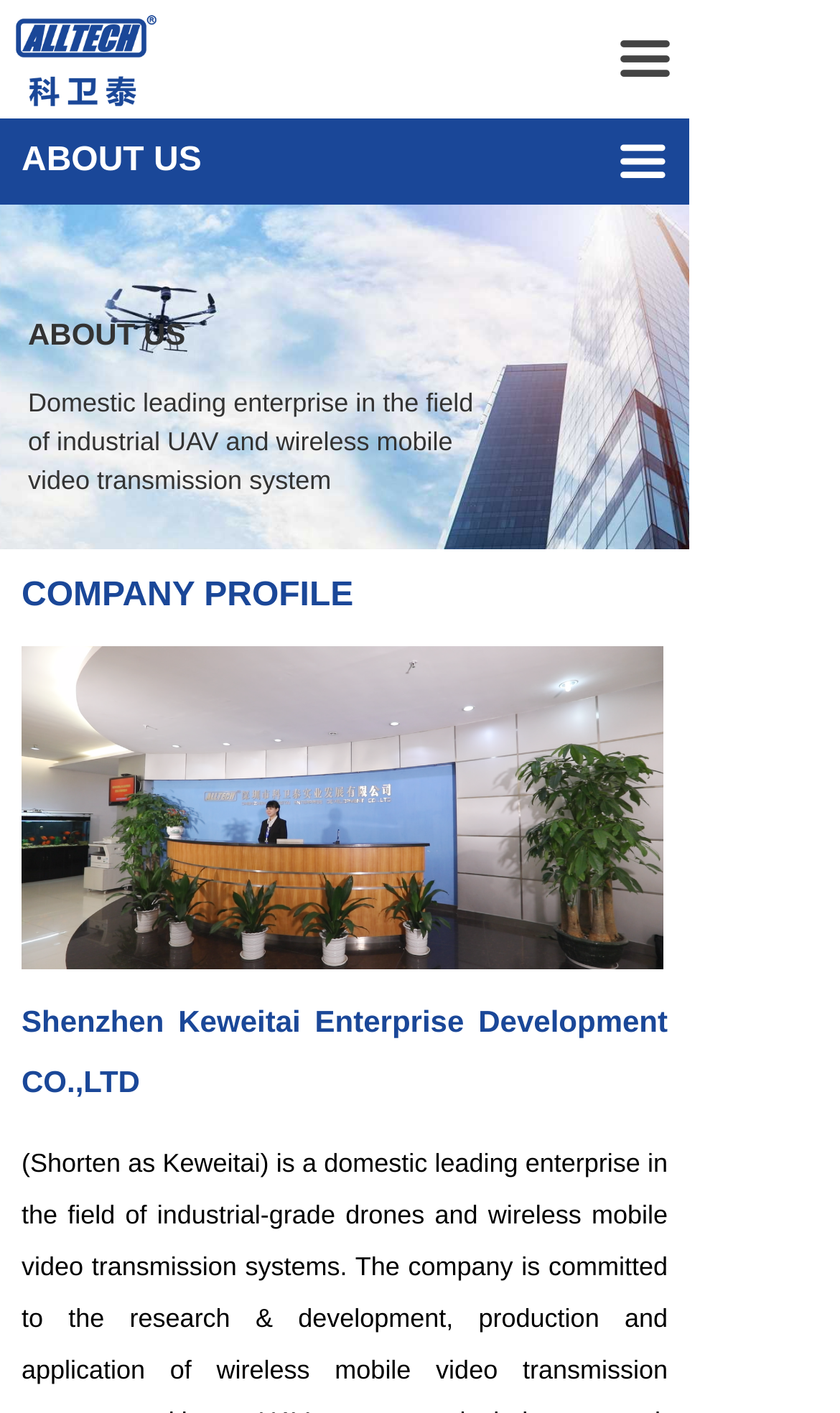What is the company's field of expertise?
Answer with a single word or phrase by referring to the visual content.

industrial UAV and wireless mobile video transmission system